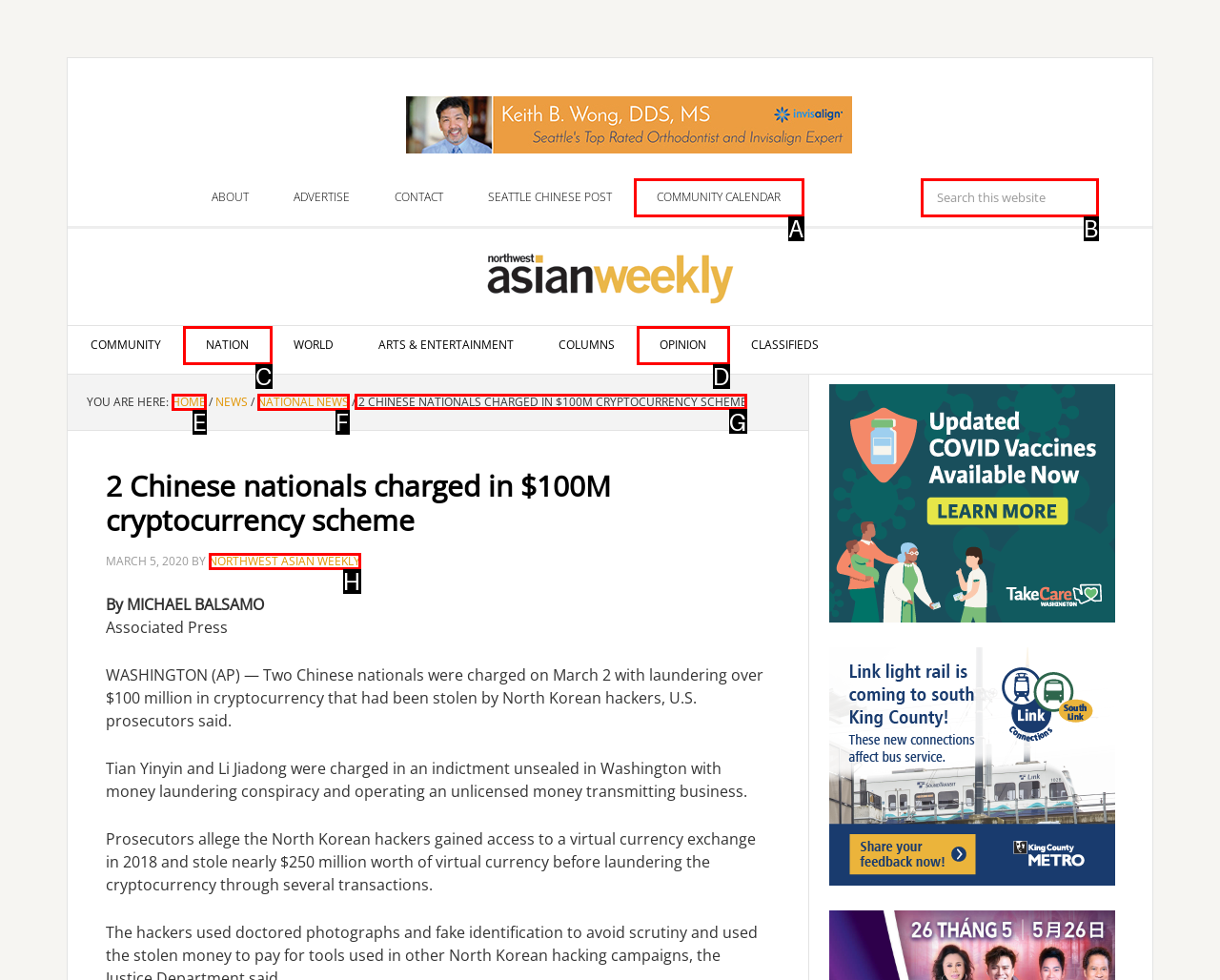Indicate the HTML element to be clicked to accomplish this task: Read 2 Chinese nationals charged in $100M cryptocurrency scheme article Respond using the letter of the correct option.

G